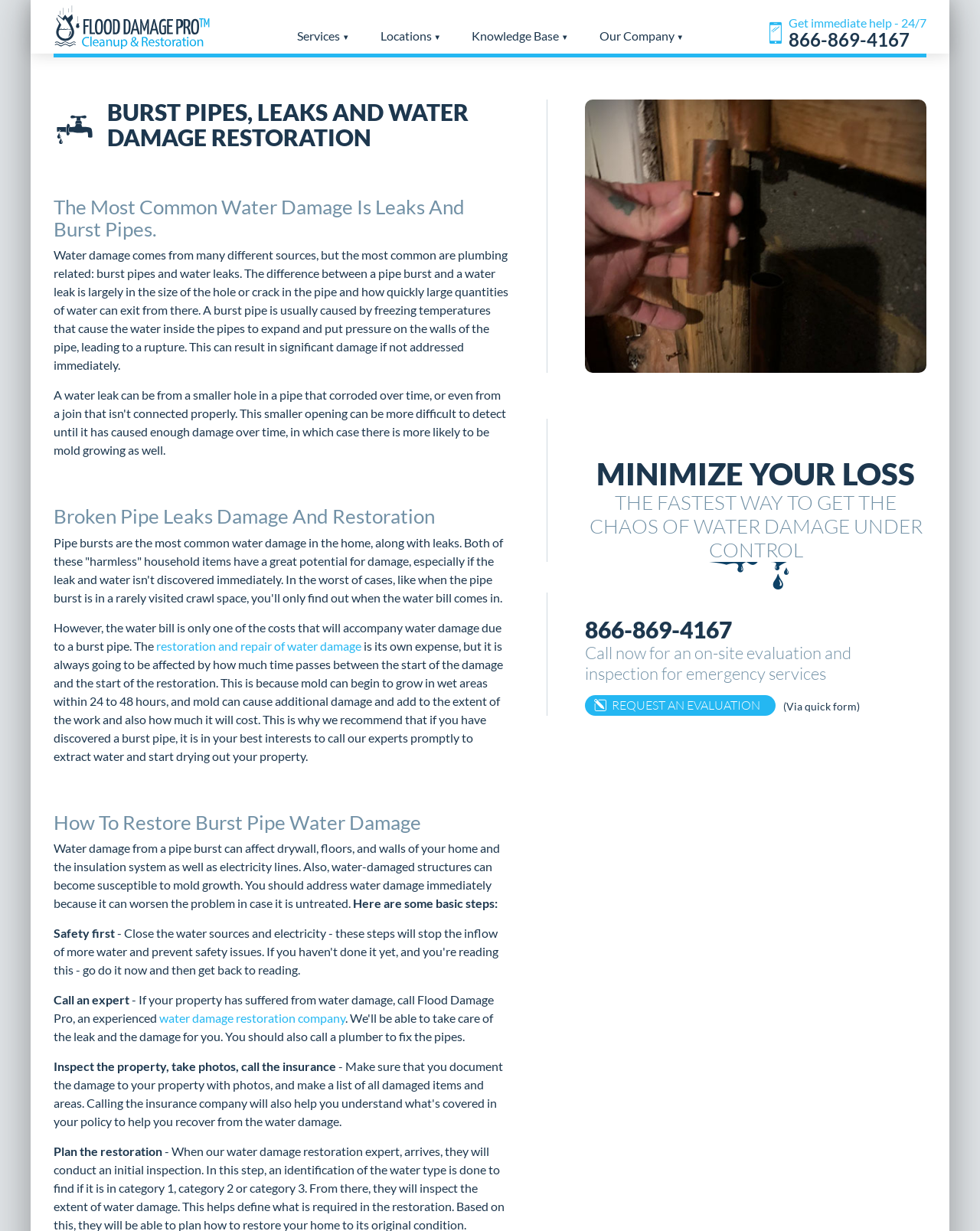Produce an extensive caption that describes everything on the webpage.

The webpage is about Flood Damage Pro, a company that specializes in water damage restoration, particularly for burst pipes and leaks. At the top, there is a logo of Flood Damage Pro, which is an image with a link to the company's homepage. Below the logo, there are four main navigation links: Services, Locations, Knowledge Base, and Our Company.

On the right side of the navigation links, there is a call-to-action section with a phone number, 866-869-4167, and a brief text "Get immediate help - 24/7". Below this section, there is a heading that reads "BURST PIPES, LEAKS AND WATER DAMAGE RESTORATION".

The main content of the webpage is divided into several sections. The first section explains the common sources of water damage, which are burst pipes and leaks. It describes the difference between a pipe burst and a water leak, and how they can cause significant damage if not addressed immediately.

The next section is about broken pipe leaks and restoration, which is the most common type of water damage in homes. It explains how pipe bursts can cause damage, especially if not discovered immediately, and how the water bill is only one of the costs that will accompany water damage.

The following section provides information on how to restore burst pipe water damage. It explains that water damage can affect various parts of a home, including drywall, floors, and walls, and that it can lead to mold growth if not addressed promptly. The section then provides some basic steps to take in case of water damage, including safety precautions, calling an expert, inspecting the property, and planning the restoration.

On the right side of the webpage, there is a section with a heading "MINIMIZE YOUR LOSS" and a brief text "THE FASTEST WAY TO GET THE CHAOS OF WATER DAMAGE UNDER CONTROL". Below this section, there is a call-to-action button with the phone number 866-869-4167 and a link to request an evaluation.

Overall, the webpage is informative and provides valuable information about water damage restoration, particularly for burst pipes and leaks. It also promotes Flood Damage Pro as a reliable company that can help with water damage restoration.